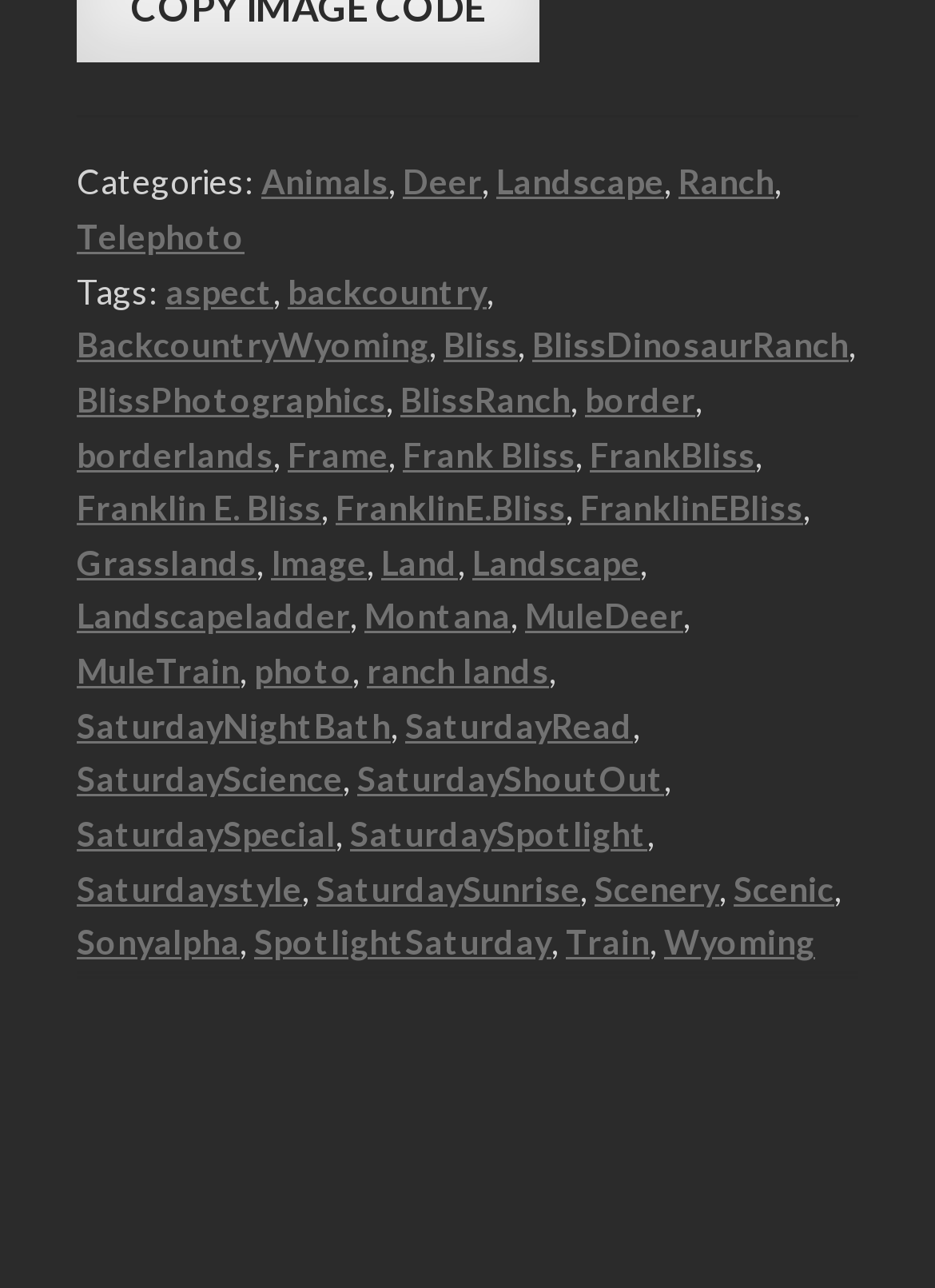Are there any tags related to photography?
Examine the image and give a concise answer in one word or a short phrase.

Yes